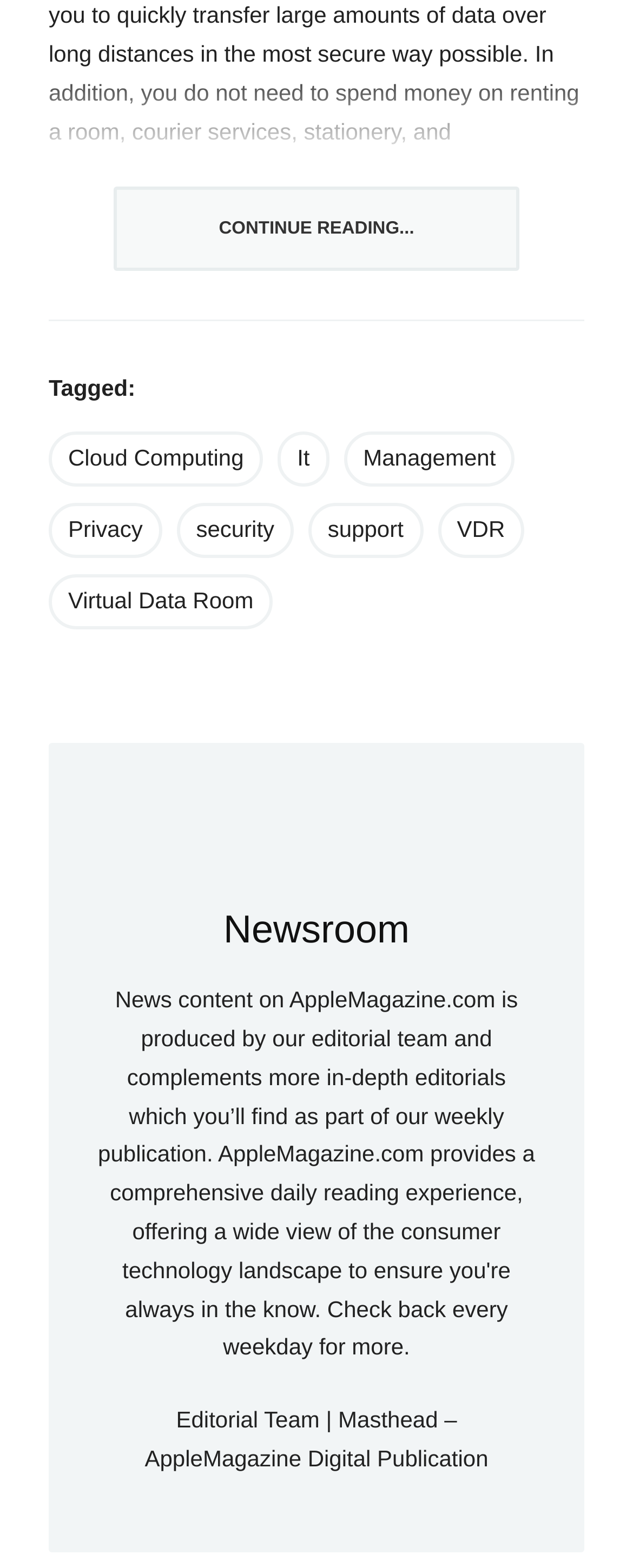Please provide a comprehensive response to the question below by analyzing the image: 
What is the purpose of the 'CONTINUE READING...' button?

The 'CONTINUE READING...' button is likely a call-to-action that allows users to read more about the topic of virtual data rooms, possibly leading to a new webpage or section with additional information.